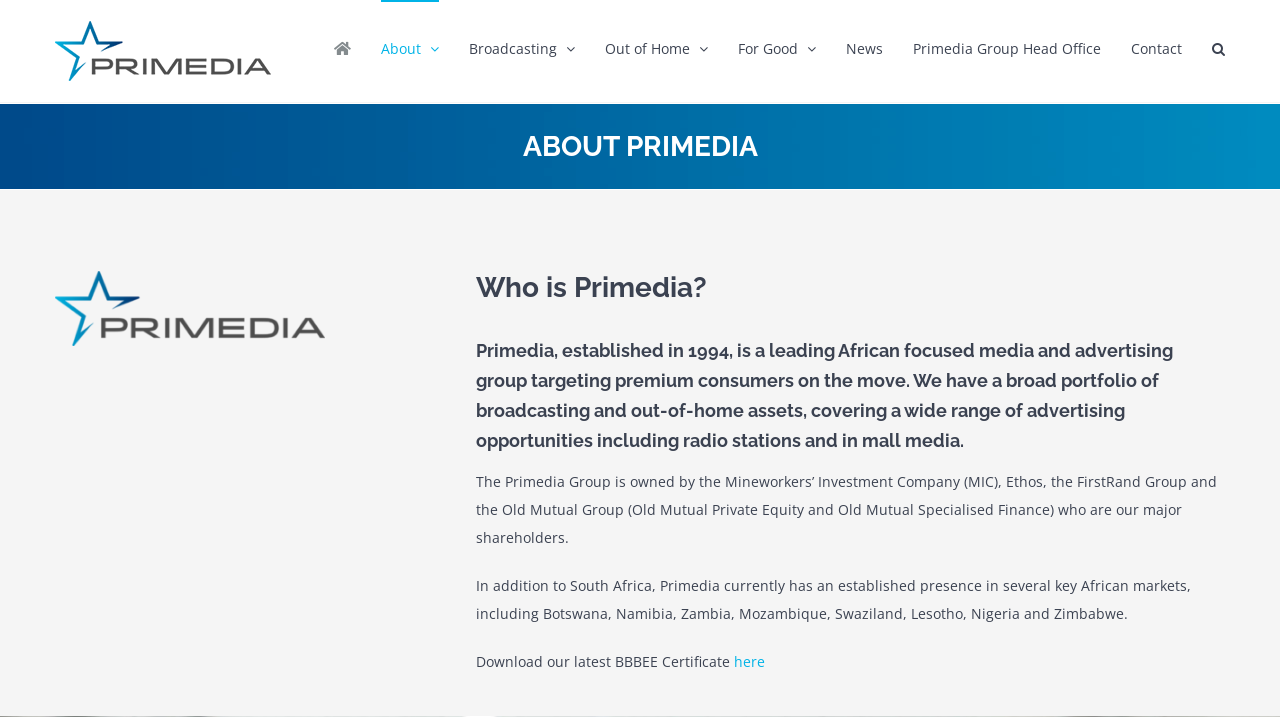Write an exhaustive caption that covers the webpage's main aspects.

The webpage is about Primedia, a leading African focused media and advertising group. At the top left corner, there is a Primedia logo, which is an image linked to the Primedia website. 

Below the logo, there is a main menu navigation bar that spans across the top of the page, containing links to various sections such as "About", "Broadcasting", "Out of Home", "For Good", "News", "Primedia Group Head Office", "Contact", and a search button at the far right.

Underneath the navigation bar, there is a page title bar that takes up the full width of the page. Within this bar, there are three headings. The first heading, "ABOUT PRIMEDIA", is located at the top left. The second heading, "Who is Primedia?", is positioned below the first heading. The third heading is a paragraph that describes Primedia as a leading African focused media and advertising group, established in 1994, with a broad portfolio of broadcasting and out-of-home assets.

Below these headings, there are three blocks of static text. The first block describes the ownership structure of the Primedia Group, mentioning its major shareholders. The second block outlines Primedia's presence in various African markets. The third block mentions the availability of the latest BBBEE Certificate, with a link to download it.

Overall, the webpage provides an overview of Primedia, its history, and its business scope, with links to further information and resources.